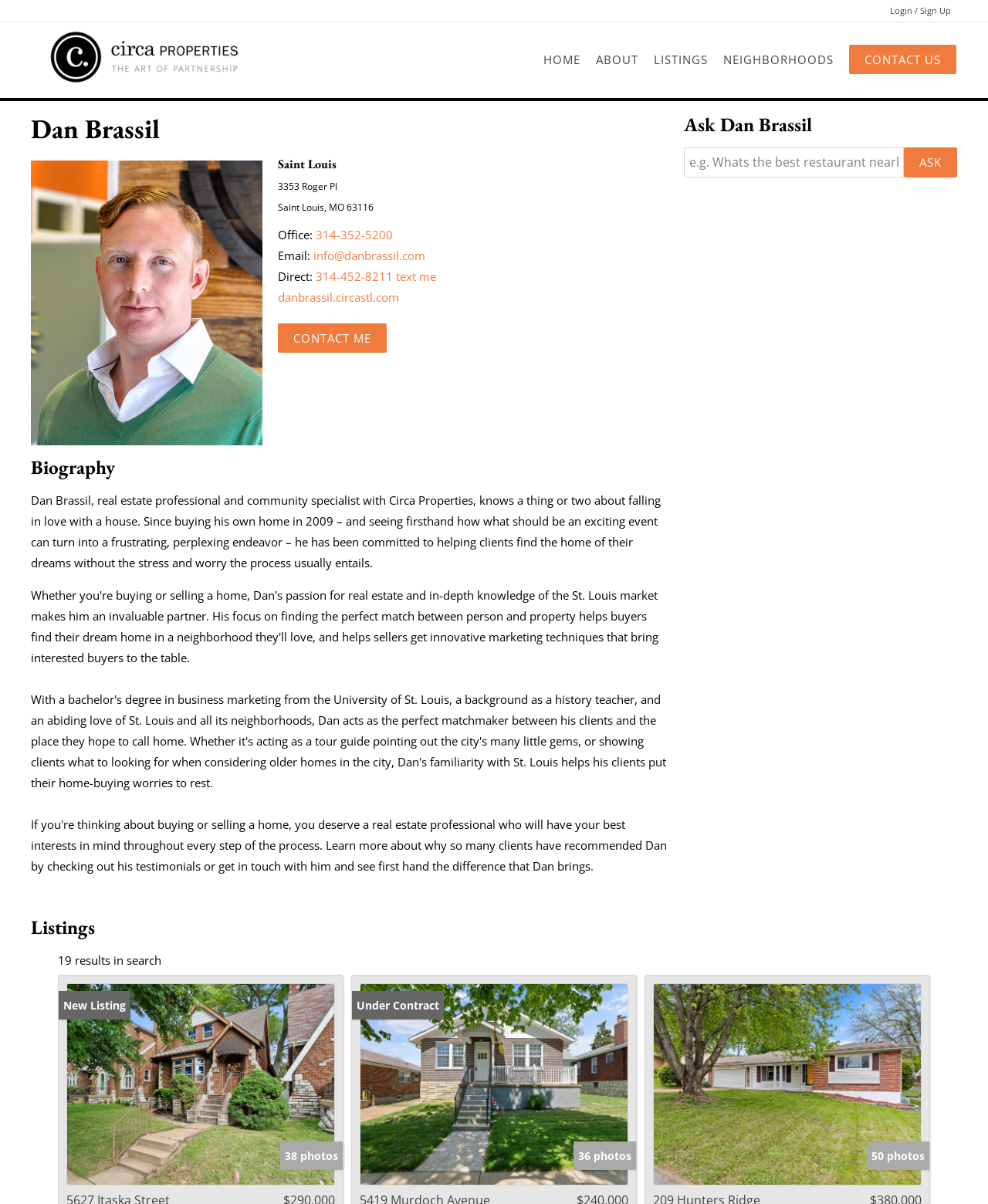Show the bounding box coordinates of the region that should be clicked to follow the instruction: "Check the 'FOOD & RECIPES' link."

None